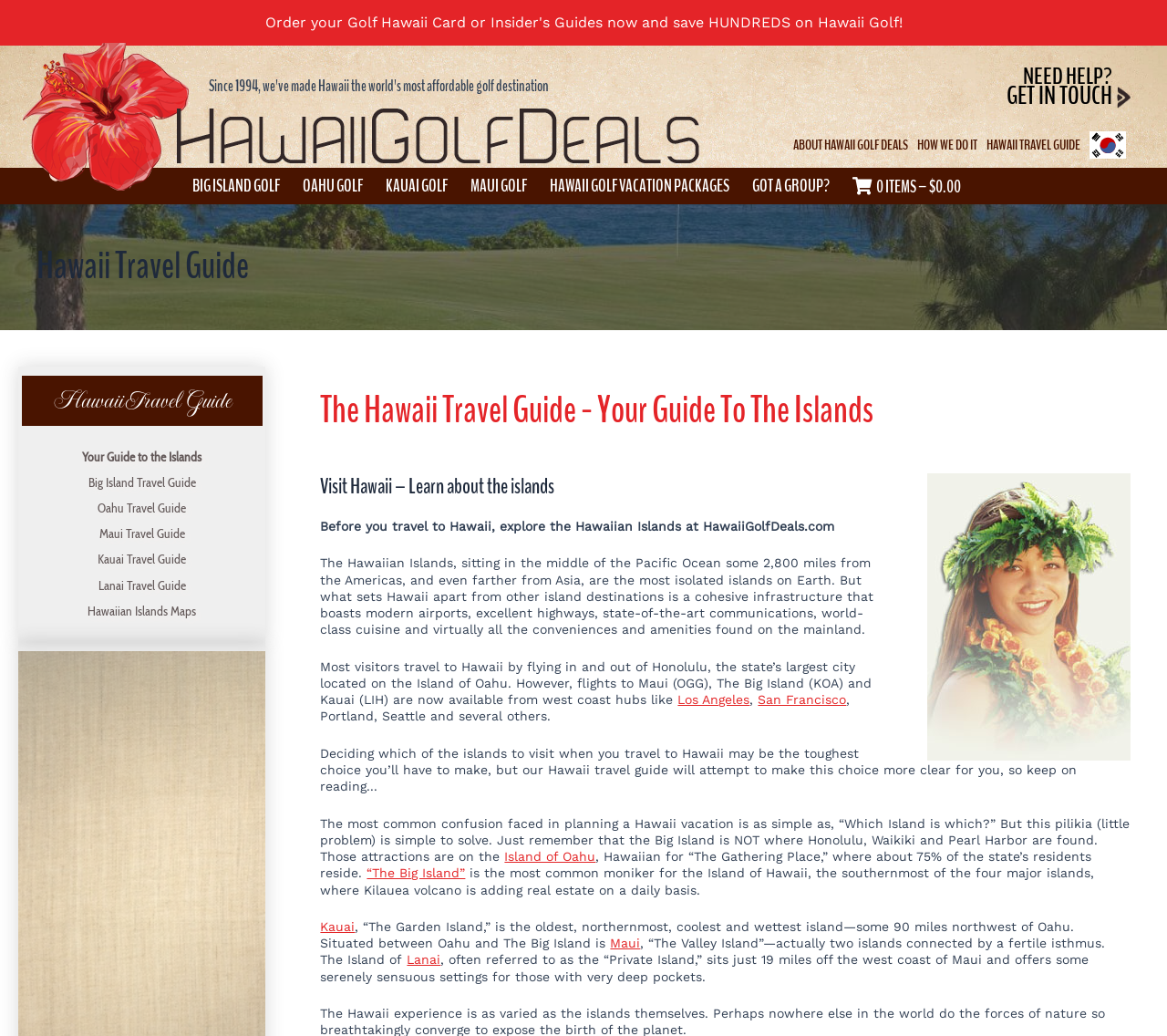Please specify the coordinates of the bounding box for the element that should be clicked to carry out this instruction: "Learn about Kauai golf". The coordinates must be four float numbers between 0 and 1, formatted as [left, top, right, bottom].

[0.323, 0.167, 0.395, 0.192]